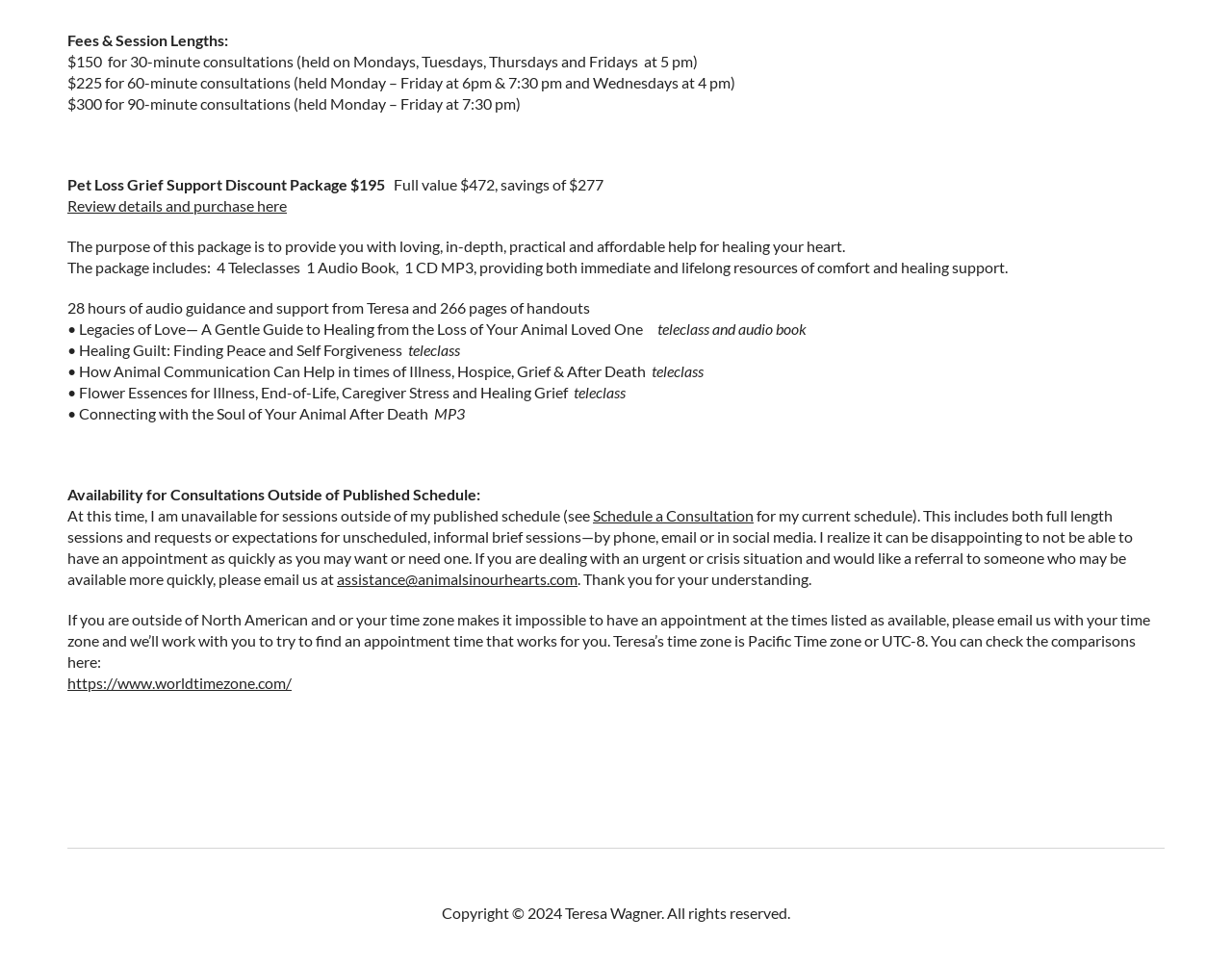Predict the bounding box of the UI element that fits this description: "Schedule a Consultation".

[0.481, 0.523, 0.612, 0.542]